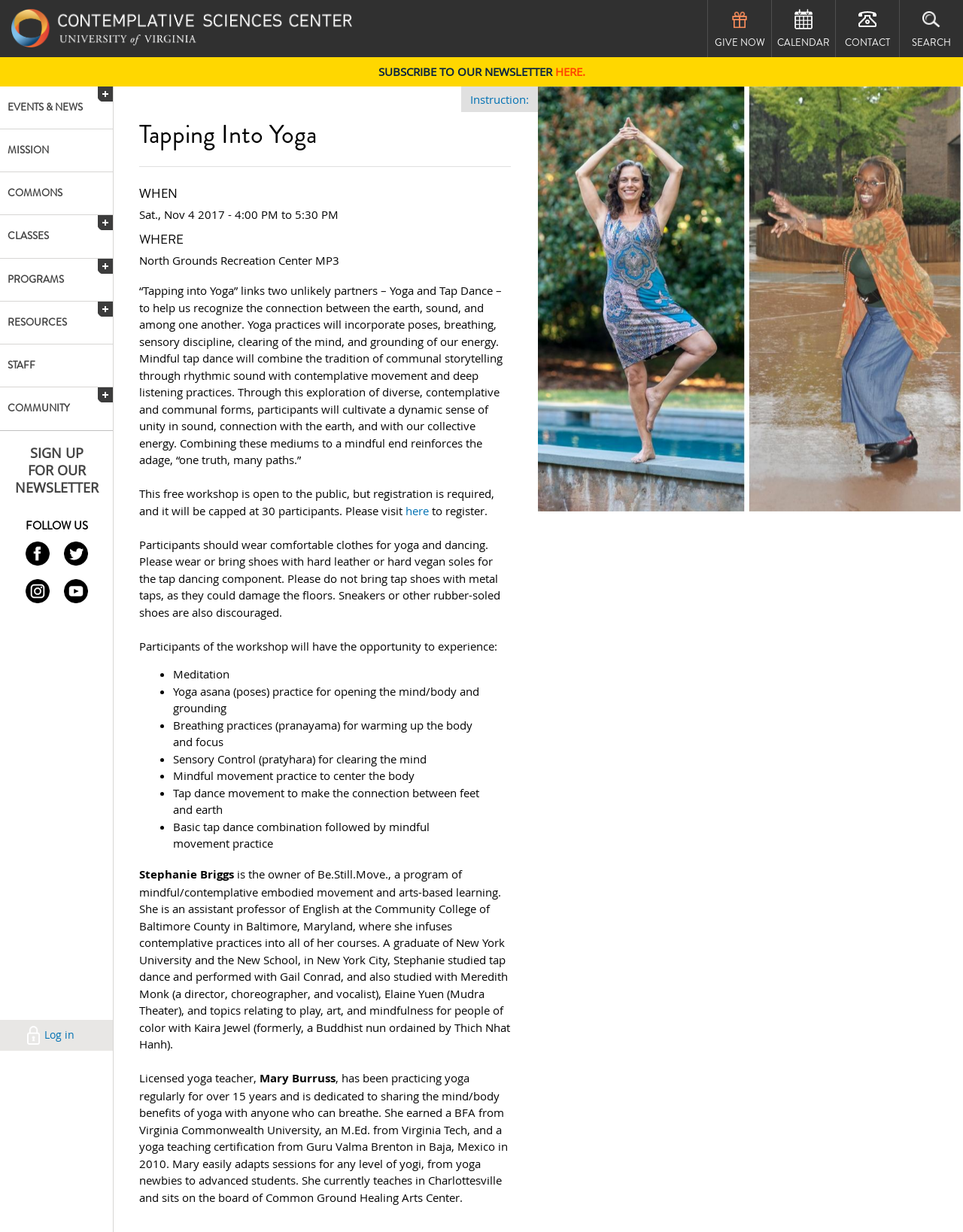Describe every aspect of the webpage comprehensively.

This webpage is about a contemplative workshop called "Tapping Into Yoga" that combines yoga and tap dance to promote unity, connection with the earth, and collective energy. The workshop is free and open to the public, but registration is required and limited to 30 participants.

At the top of the page, there are several links to navigate to different sections of the website, including "Skip to main content", "Contemplative Sciences Center", "Give Now", "Calendar", "Contact", and "Search". Below these links, there is a section to subscribe to the newsletter and a list of links to different pages, including "EVENTS & NEWS", "MISSION", "COMMONS", "CLASSES", "PROGRAMS", "RESOURCES", "STAFF", and "COMMUNITY".

The main content of the page is divided into sections. The first section provides an introduction to the workshop, explaining that it will combine yoga practices with mindful tap dance to cultivate a sense of unity and connection with the earth. The second section provides details about the workshop, including the date, time, and location.

Below these sections, there is a description of the workshop, which includes information about what participants can expect to experience, such as meditation, yoga asana practice, breathing practices, sensory control, mindful movement, and tap dance movement. The description also mentions that participants should wear comfortable clothes and shoes with hard leather or hard vegan soles for the tap dancing component.

The page also features two instructors, Stephanie Briggs and Mary Burruss, who are both experienced in yoga and mindful movement. Their bios provide information about their backgrounds and qualifications.

At the bottom of the page, there are links to social media platforms, including Facebook, Twitter, Instagram, and Youtube, as well as a link to login to the website.